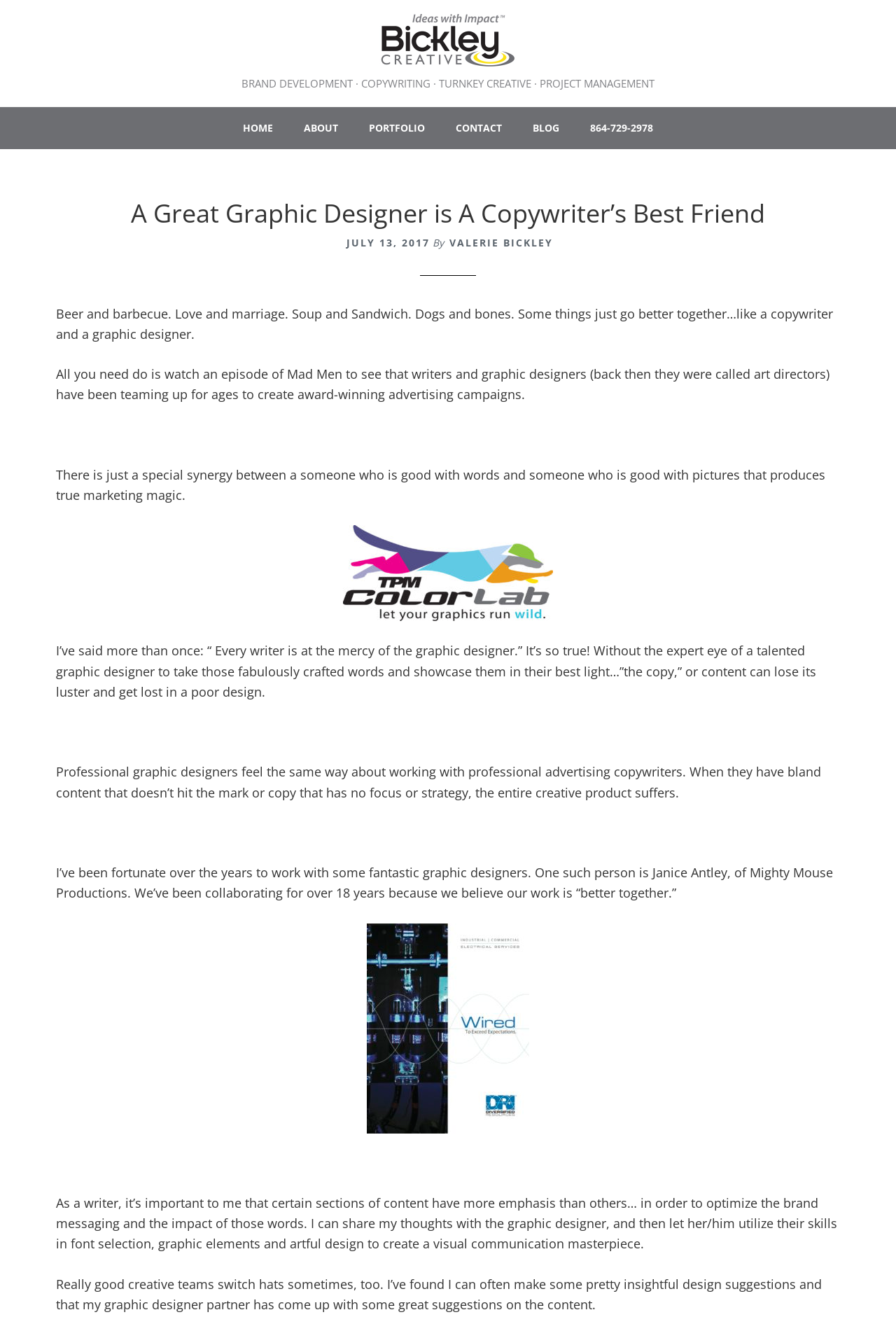What is the phone number provided?
Look at the screenshot and provide an in-depth answer.

I found the phone number by looking at the link element with the text '864-729-2978' which is located in the navigation menu, indicating it is a contact phone number.